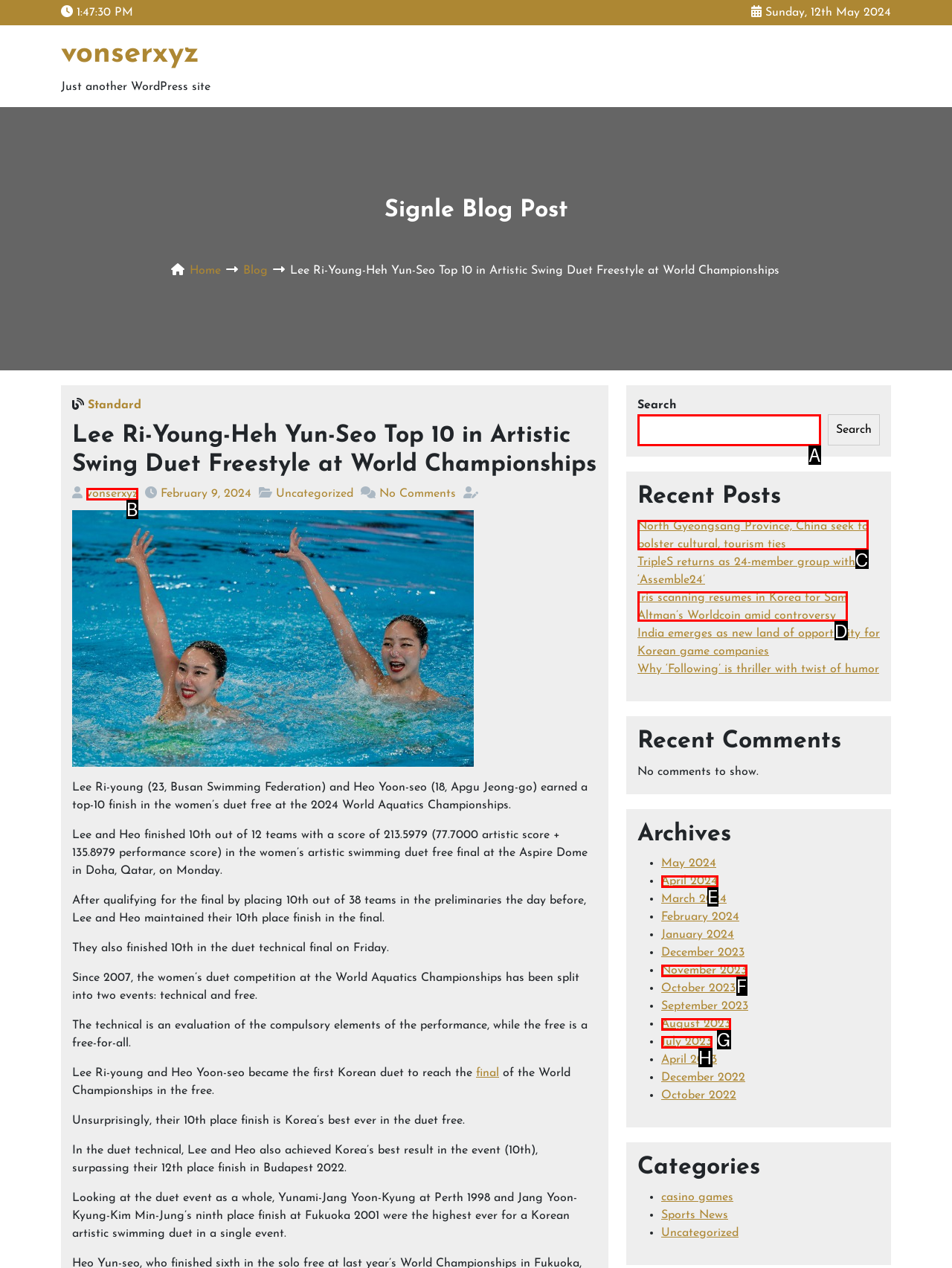Select the correct option from the given choices to perform this task: Read recent post 'North Gyeongsang Province, China seek to bolster cultural, tourism ties'. Provide the letter of that option.

C